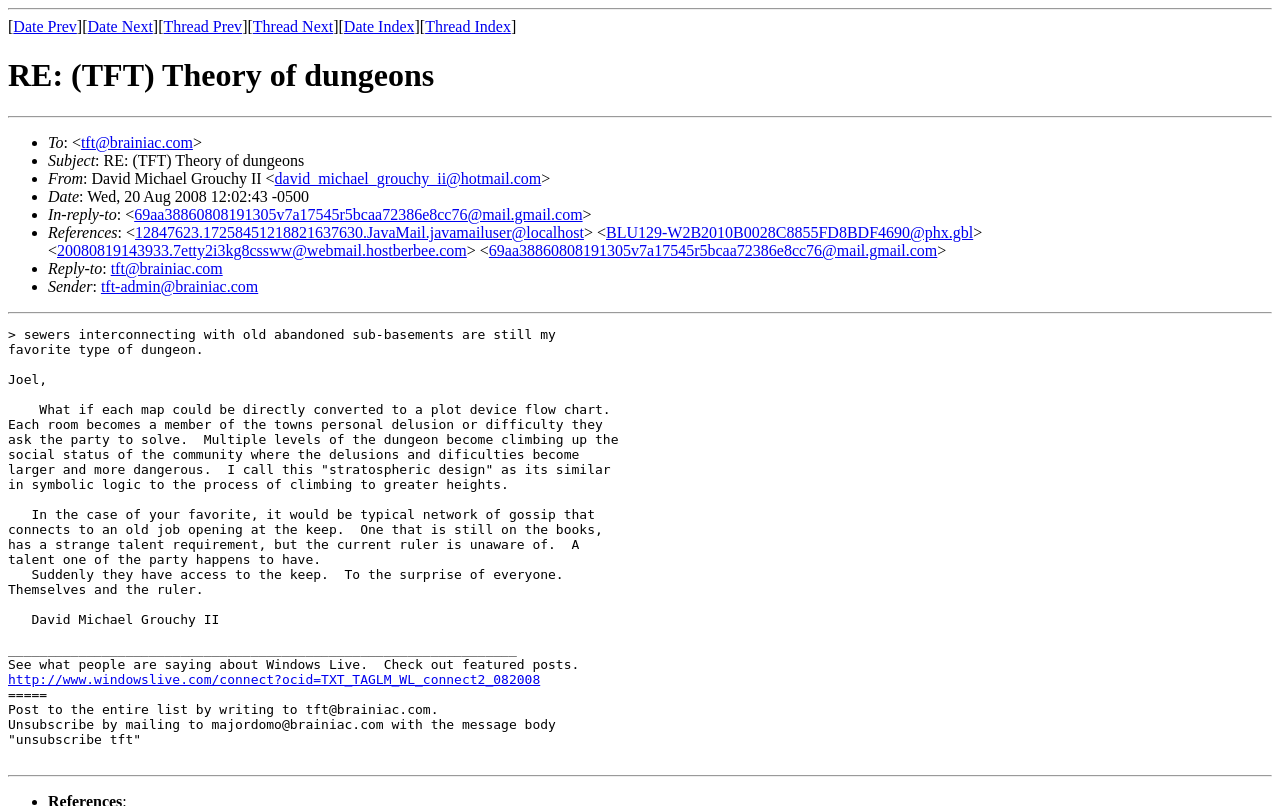Pinpoint the bounding box coordinates for the area that should be clicked to perform the following instruction: "Click on 'tft@brainiac.com'".

[0.063, 0.166, 0.151, 0.187]